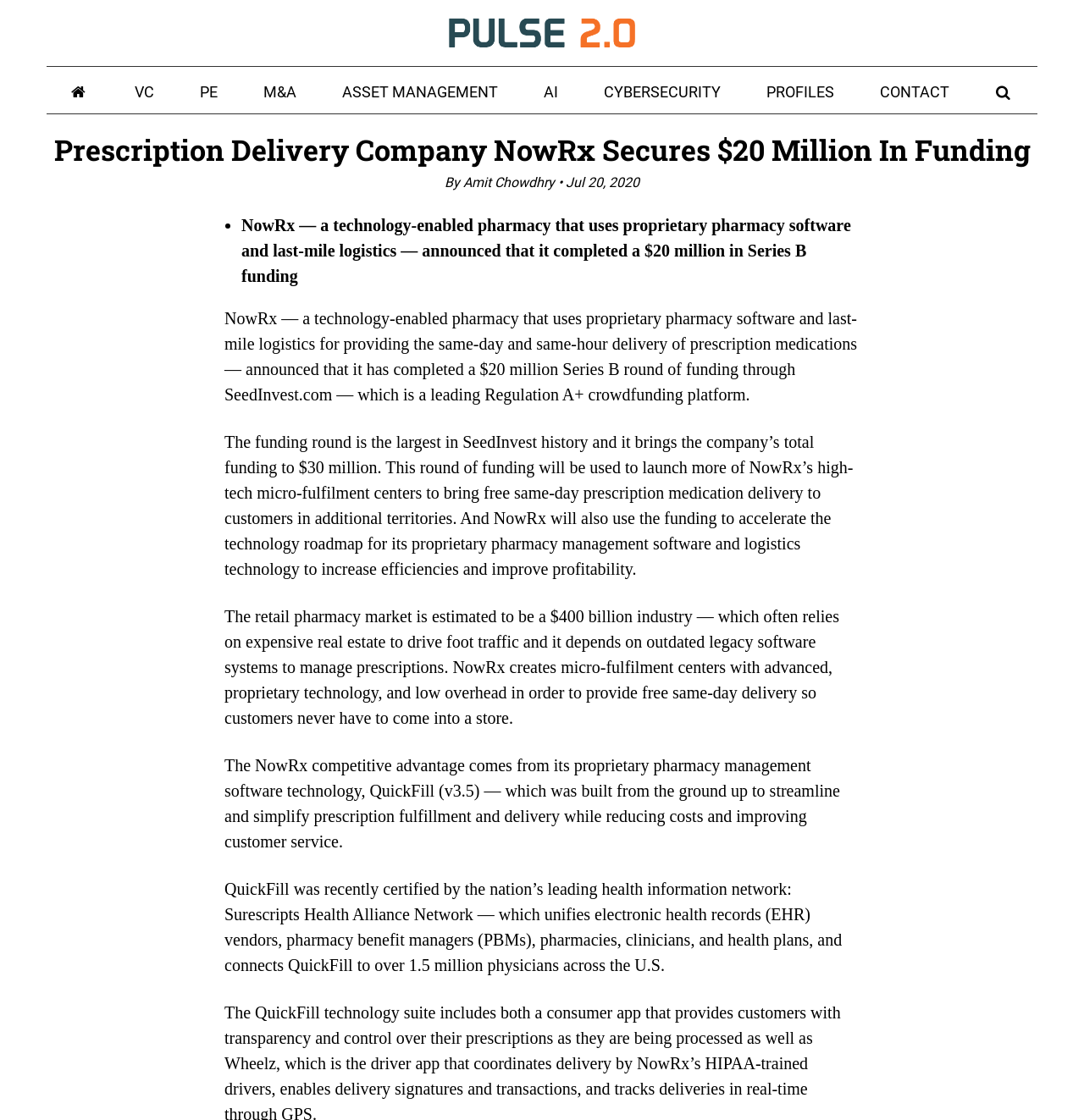How much funding did NowRx complete?
Answer the question with a single word or phrase by looking at the picture.

$20 million